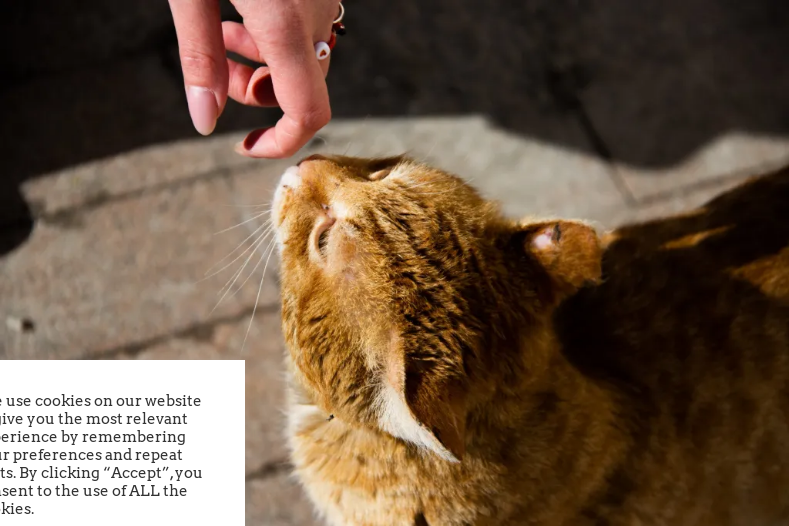What is the cat drawn to?
Please give a detailed and thorough answer to the question, covering all relevant points.

According to the caption, the cat appears to engage with the hand as if it is drawn to the scent or gesture, highlighting the unique sensory capabilities of cats, particularly their reliance on olfactory senses.